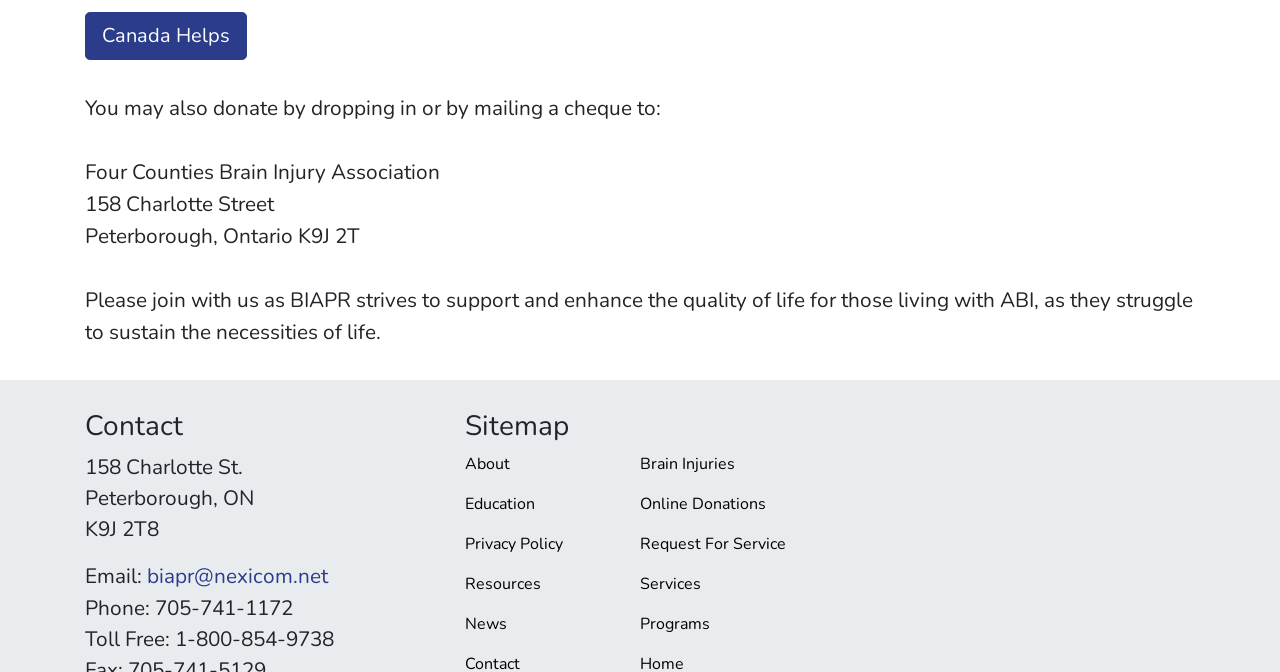Using the provided element description "Request For Service", determine the bounding box coordinates of the UI element.

[0.5, 0.793, 0.614, 0.826]